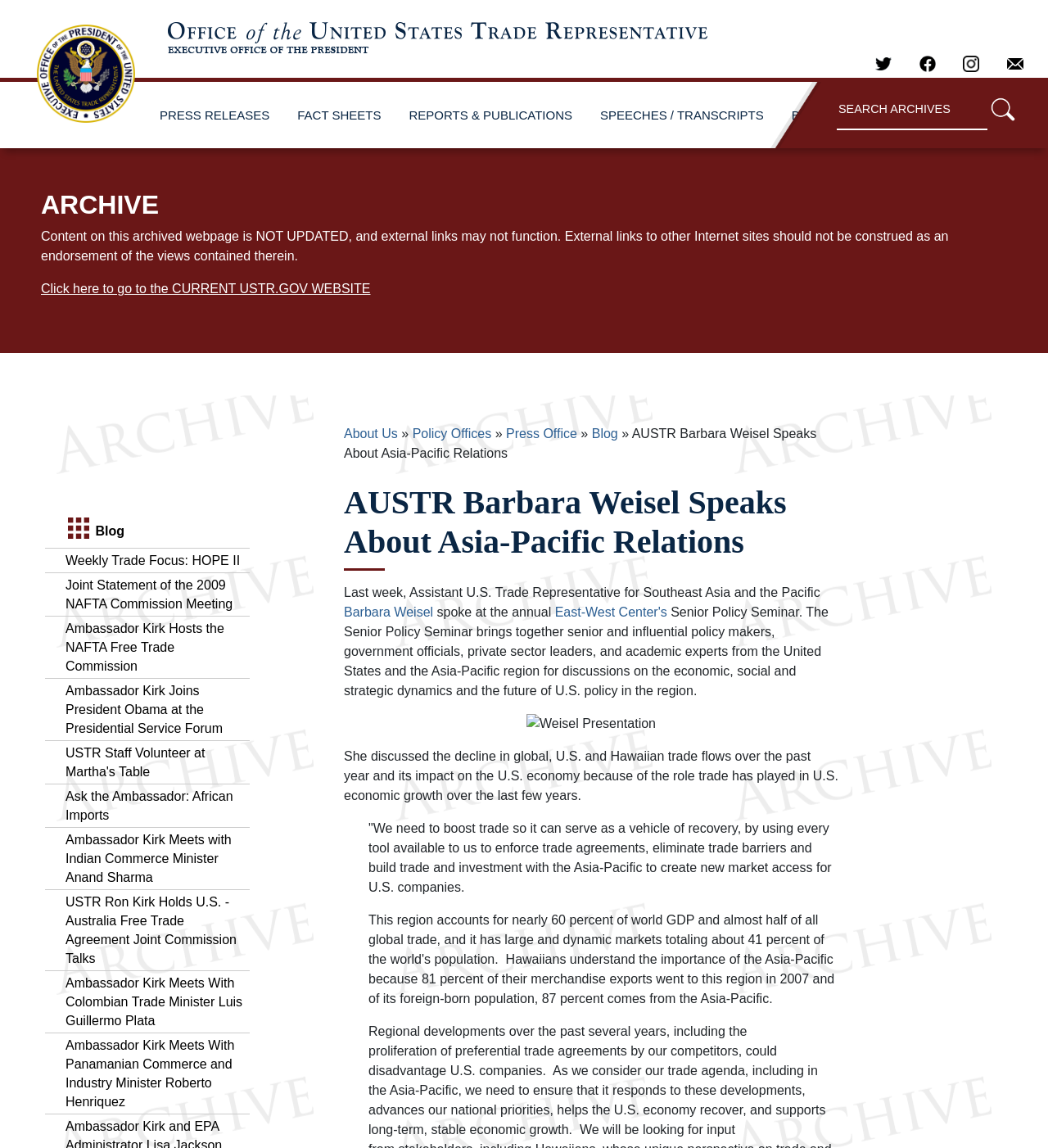Please specify the coordinates of the bounding box for the element that should be clicked to carry out this instruction: "View the image of Weisel Presentation". The coordinates must be four float numbers between 0 and 1, formatted as [left, top, right, bottom].

[0.502, 0.622, 0.626, 0.639]